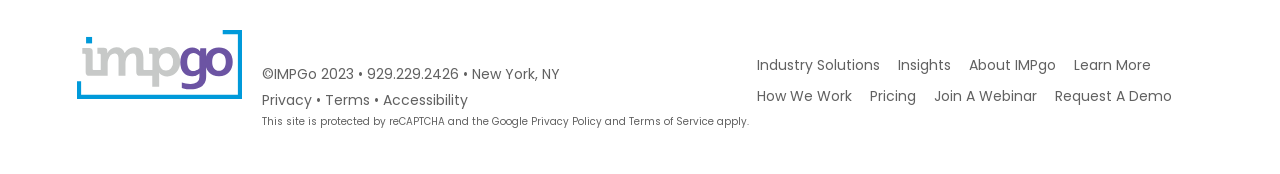Kindly determine the bounding box coordinates for the area that needs to be clicked to execute this instruction: "view IMPgo's privacy policy".

[0.414, 0.667, 0.47, 0.739]